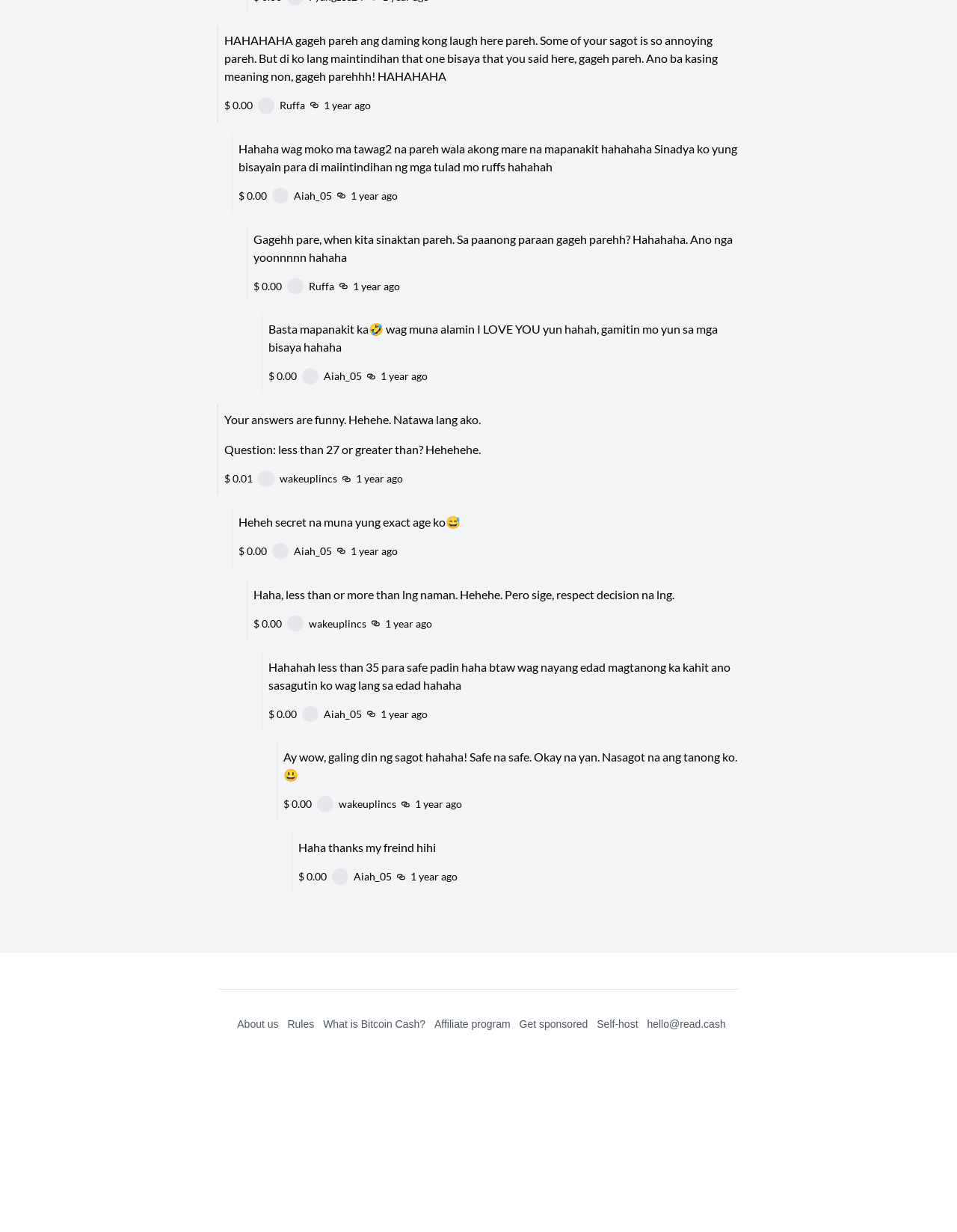Show the bounding box coordinates of the region that should be clicked to follow the instruction: "Read the comment by Ruffa."

[0.249, 0.115, 0.77, 0.141]